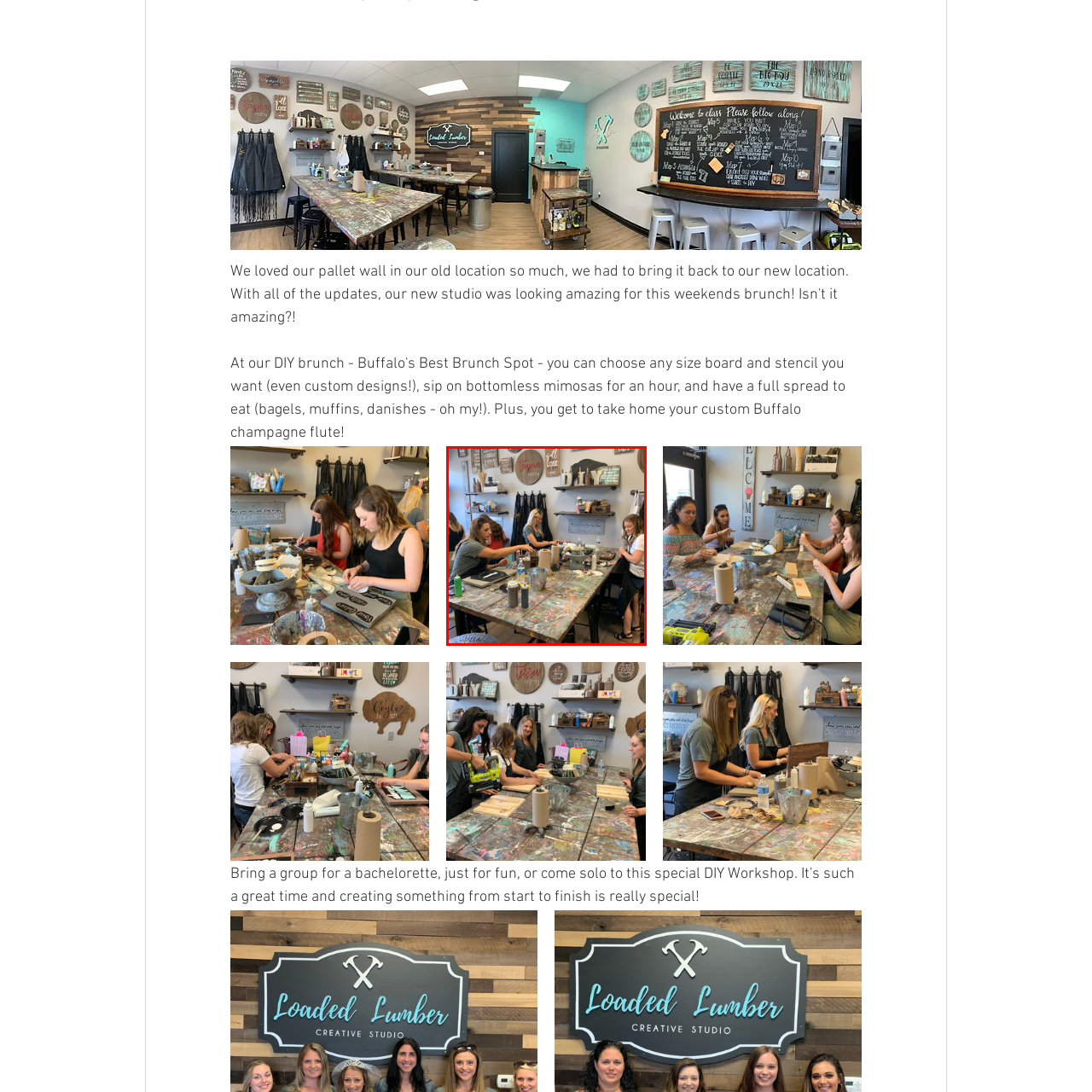Provide a comprehensive description of the image located within the red boundary.

In a vibrant and creative workshop setting, several individuals are engaged in various artistic projects. The room is filled with an array of rustic wood signs and DIY decor adorning the walls, reflecting a warm and inviting atmosphere. At the centerpiece, a large table is strewn with supplies, including paint bottles and canvases, showcasing a burst of colors. 

One woman is intently focused on her crafting, skillfully applying paint to her project, while another seated nearby is preparing materials for her own creation. The energy in the space is collaborative, with participants sharing ideas and techniques, embodying a spirit of creativity and community. The scene captures the essence of a DIY experience where artistry and personal expression come together.